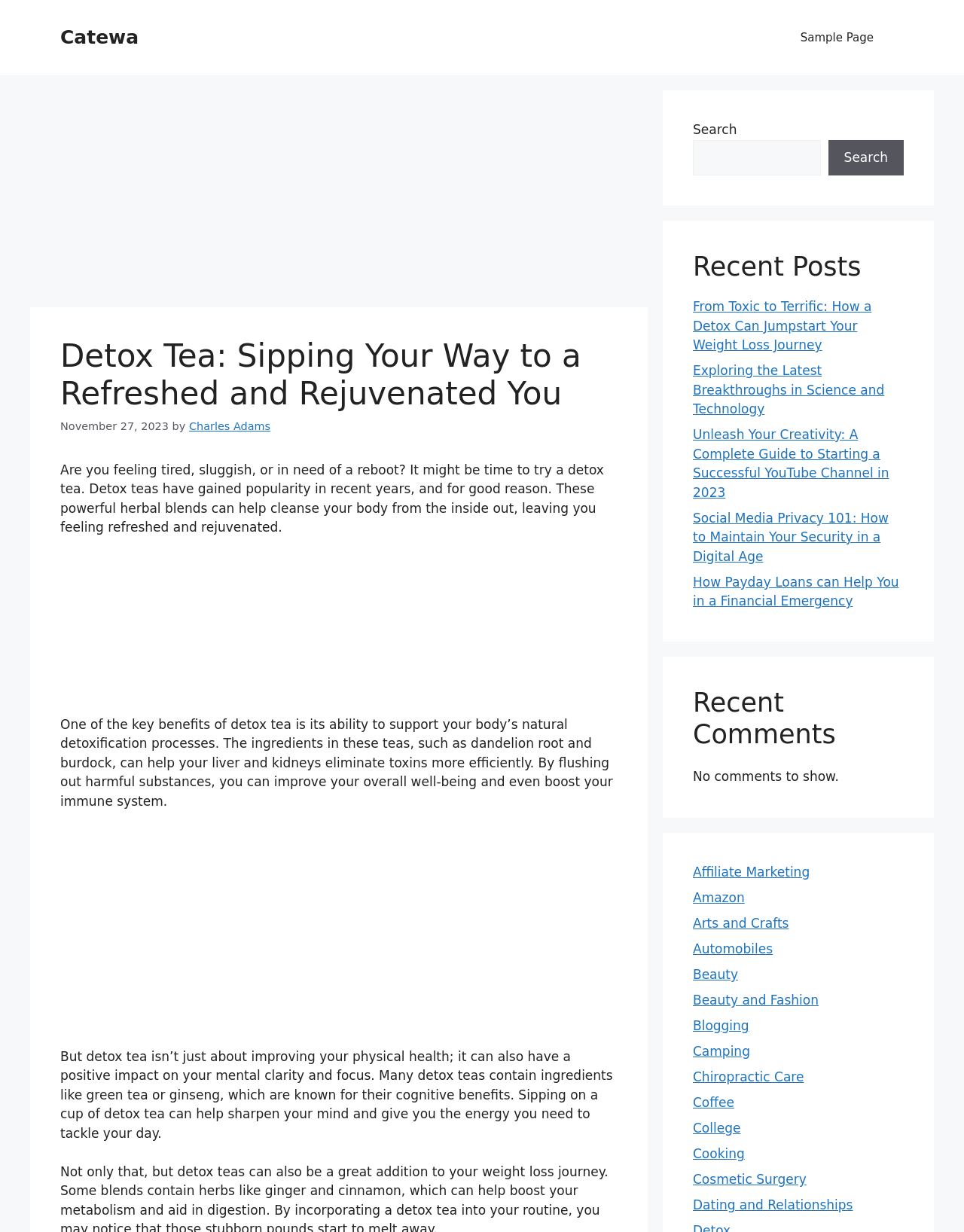How many recent comments are shown on the webpage?
Please look at the screenshot and answer in one word or a short phrase.

No comments